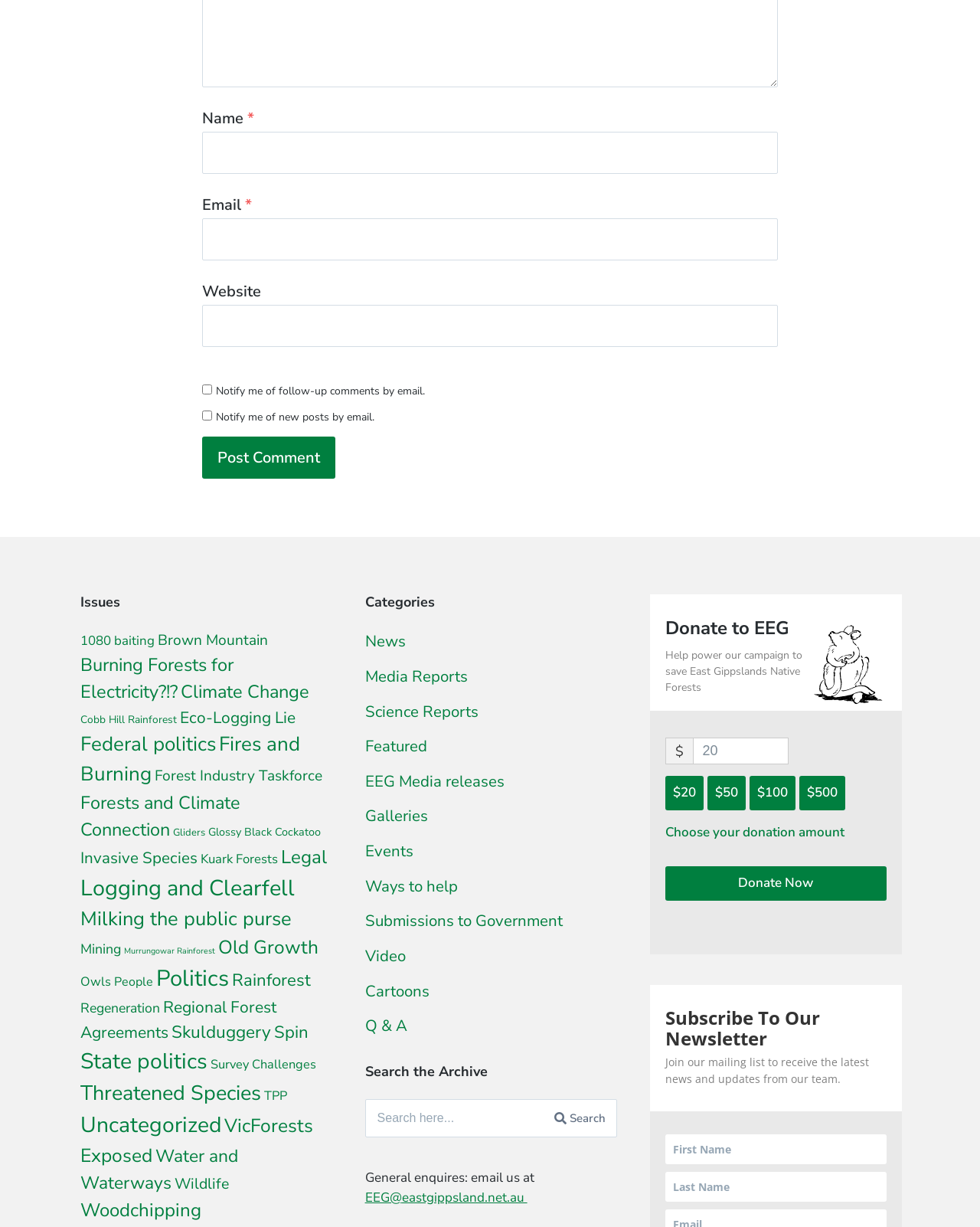Using the webpage screenshot, locate the HTML element that fits the following description and provide its bounding box: "Forests and Climate Connection".

[0.082, 0.644, 0.245, 0.686]